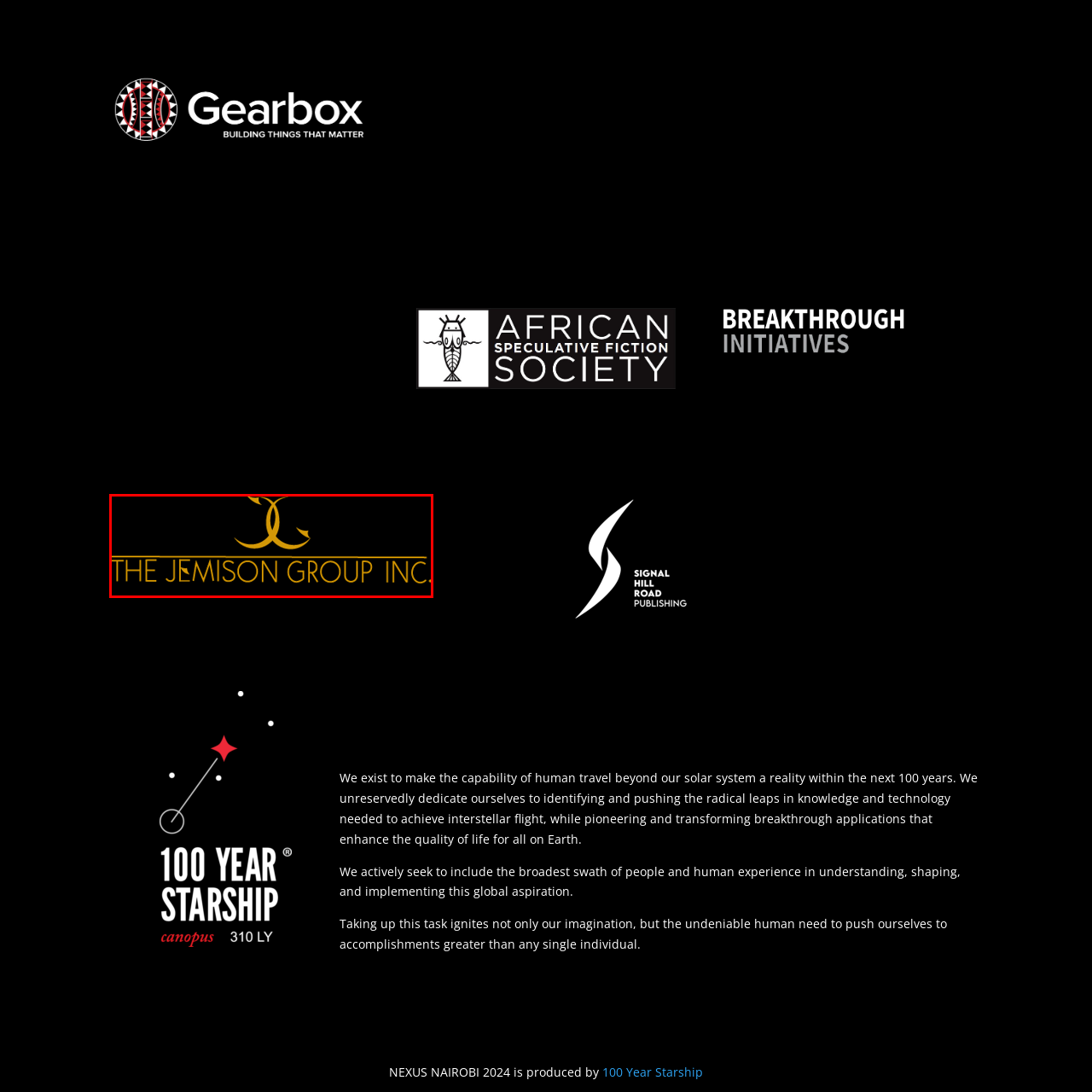Examine the segment of the image contained within the black box and respond comprehensively to the following question, based on the visual content: 
What shape is integrated with the letter 'J'?

According to the caption, the design of the logo showcases a stylized letter 'J' integrated with sweeping curves, conveying a sense of innovation and forward-thinking.